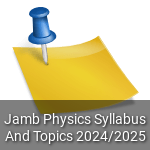Give a one-word or one-phrase response to the question:
What is the purpose of the text on the sticky note?

To highlight JAMB physics syllabus and topics